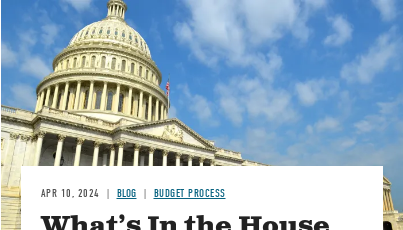What is the context of the blog post?
Can you provide an in-depth and detailed response to the question?

The image accompanies a blog post dated April 10, 2024, focusing on the House Budget Committee’s FY 2025 Budget Resolution within the context of ongoing discussions about federal budget processes.